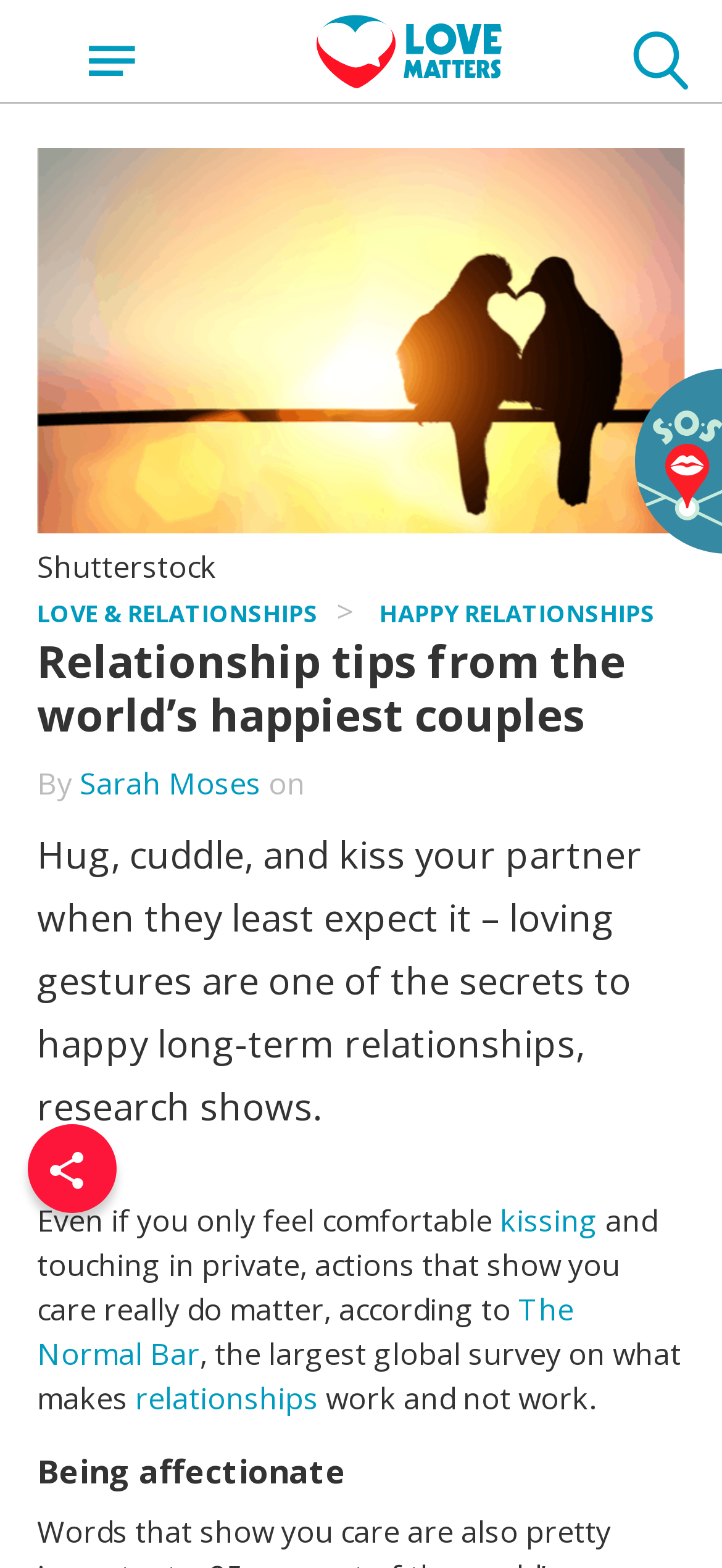Return the bounding box coordinates of the UI element that corresponds to this description: "Happy Relationships". The coordinates must be given as four float numbers in the range of 0 and 1, [left, top, right, bottom].

[0.526, 0.38, 0.908, 0.402]